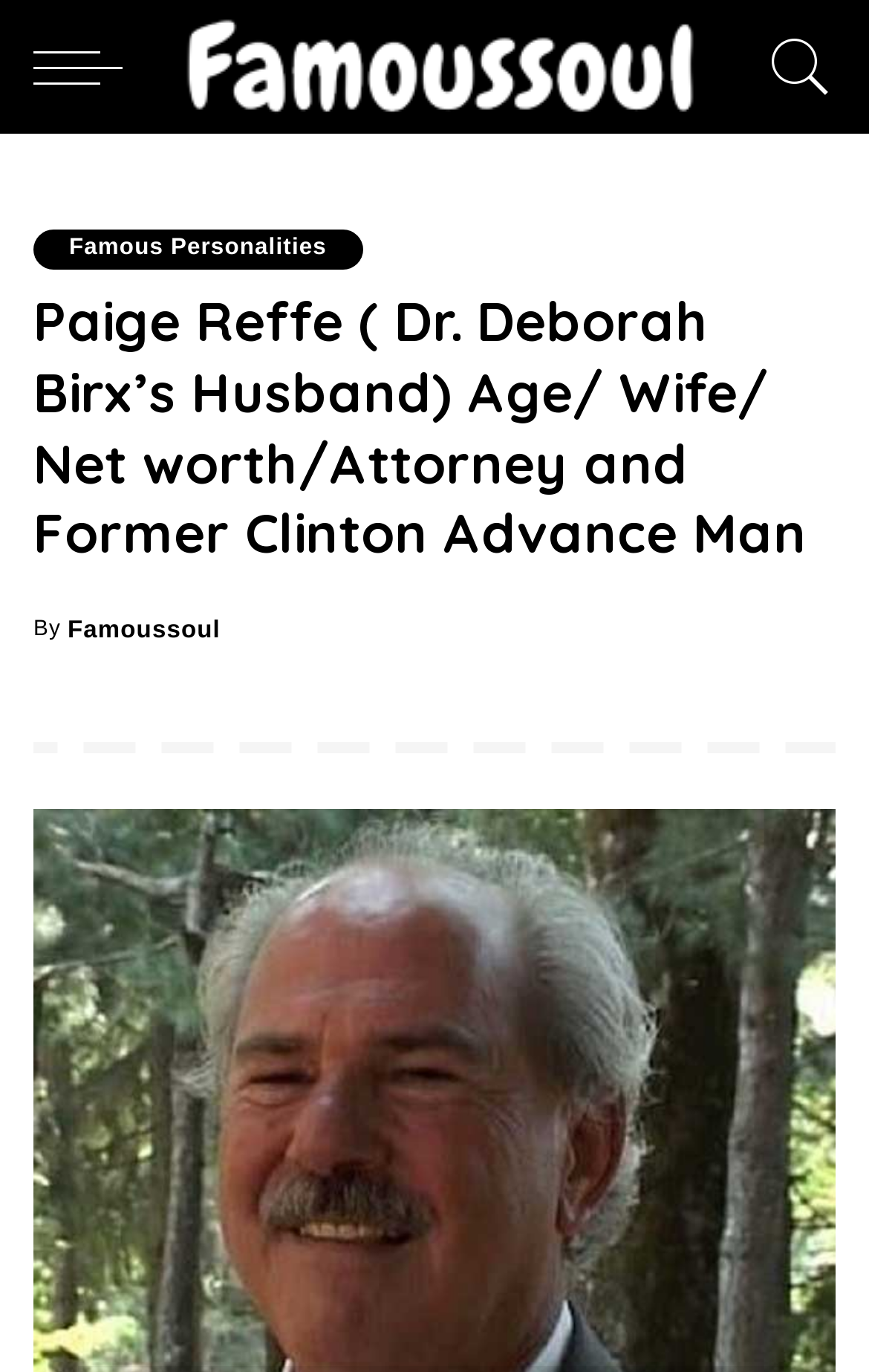Elaborate on the webpage's design and content in a detailed caption.

The webpage is about Paige Reffe, an American lawyer and husband of Dr. Deborah Birx. At the top of the page, there is a complementary section that spans the entire width. Below it, there are three links aligned horizontally, with the first link being a blank link, the second link labeled "Famous Soul" accompanied by an image, and the third link containing an icon. 

Underneath these links, there is a header section that occupies most of the page's width. Within this section, there is a link labeled "Famous Personalities" on the left, followed by a heading that displays the title "Paige Reffe ( Dr. Deborah Birx’s Husband) Age/ Wife/ Net worth/Attorney and Former Clinton Advance Man". 

Below the heading, there are two short texts, "Posted by" and "By", positioned side by side, and a link labeled "Famoussoul" to the right of them.